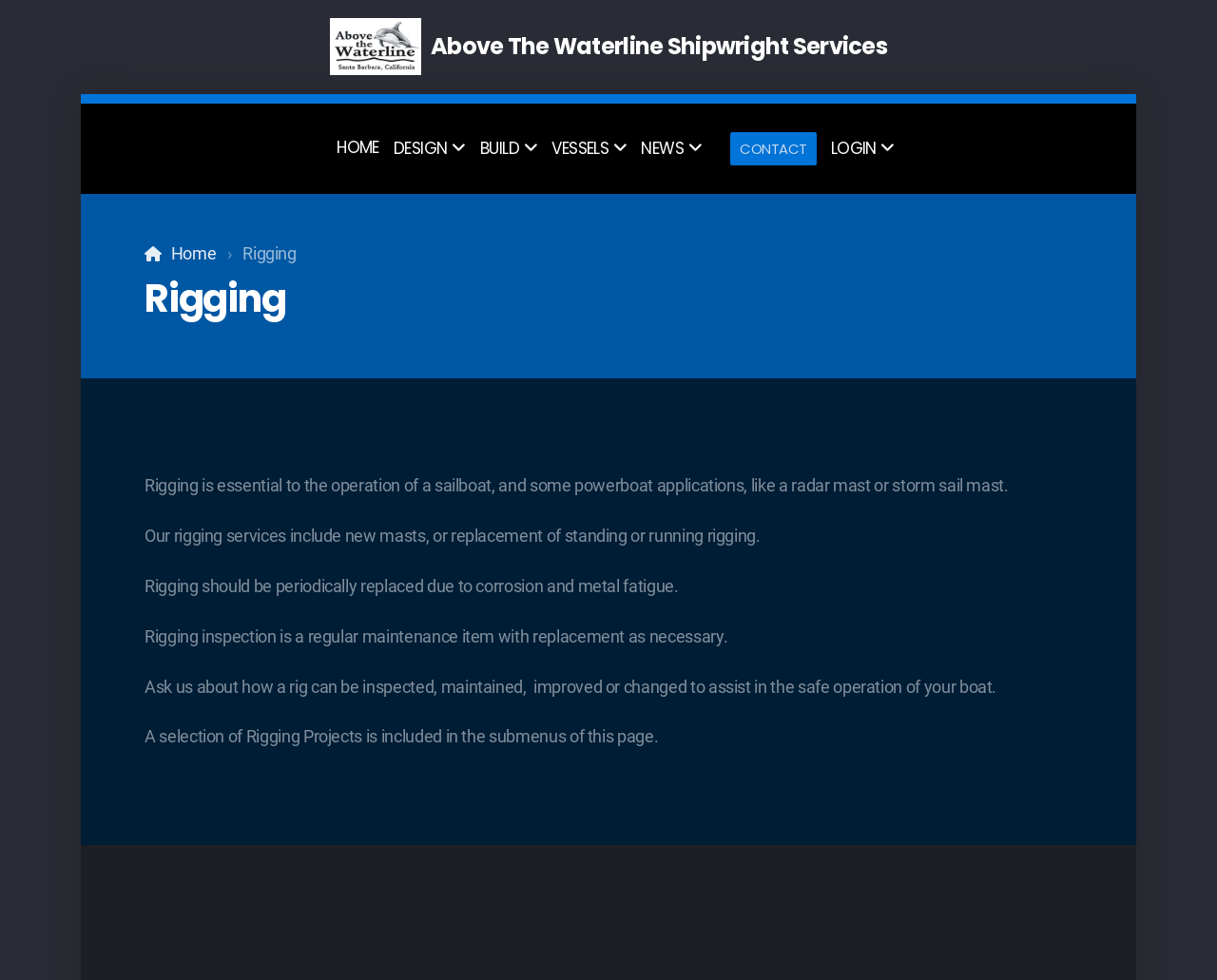Can you identify the bounding box coordinates of the clickable region needed to carry out this instruction: 'Login to the system'? The coordinates should be four float numbers within the range of 0 to 1, stated as [left, top, right, bottom].

[0.682, 0.137, 0.735, 0.166]